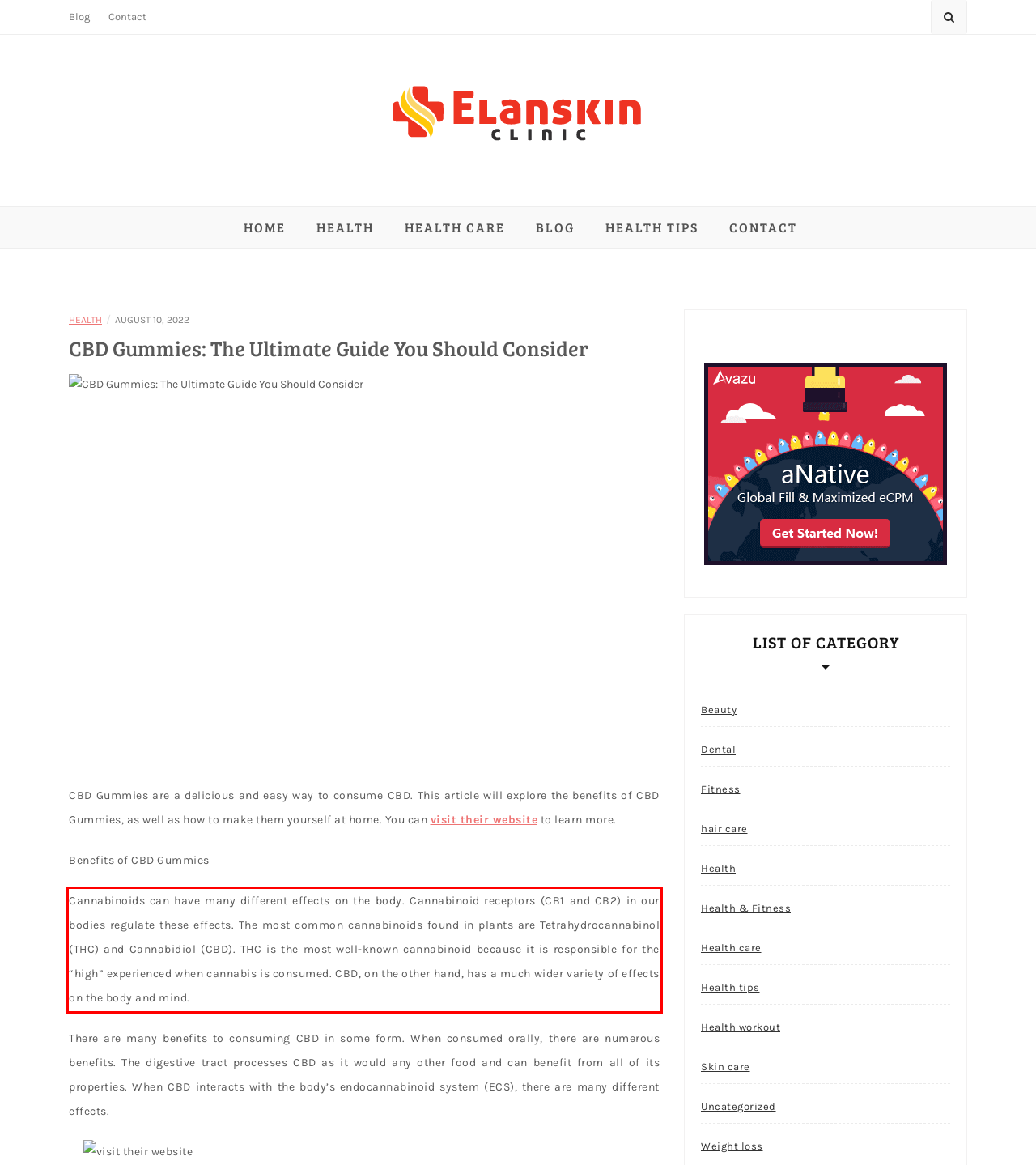Within the screenshot of the webpage, locate the red bounding box and use OCR to identify and provide the text content inside it.

Cannabinoids can have many different effects on the body. Cannabinoid receptors (CB1 and CB2) in our bodies regulate these effects. The most common cannabinoids found in plants are Tetrahydrocannabinol (THC) and Cannabidiol (CBD). THC is the most well-known cannabinoid because it is responsible for the “high” experienced when cannabis is consumed. CBD, on the other hand, has a much wider variety of effects on the body and mind.